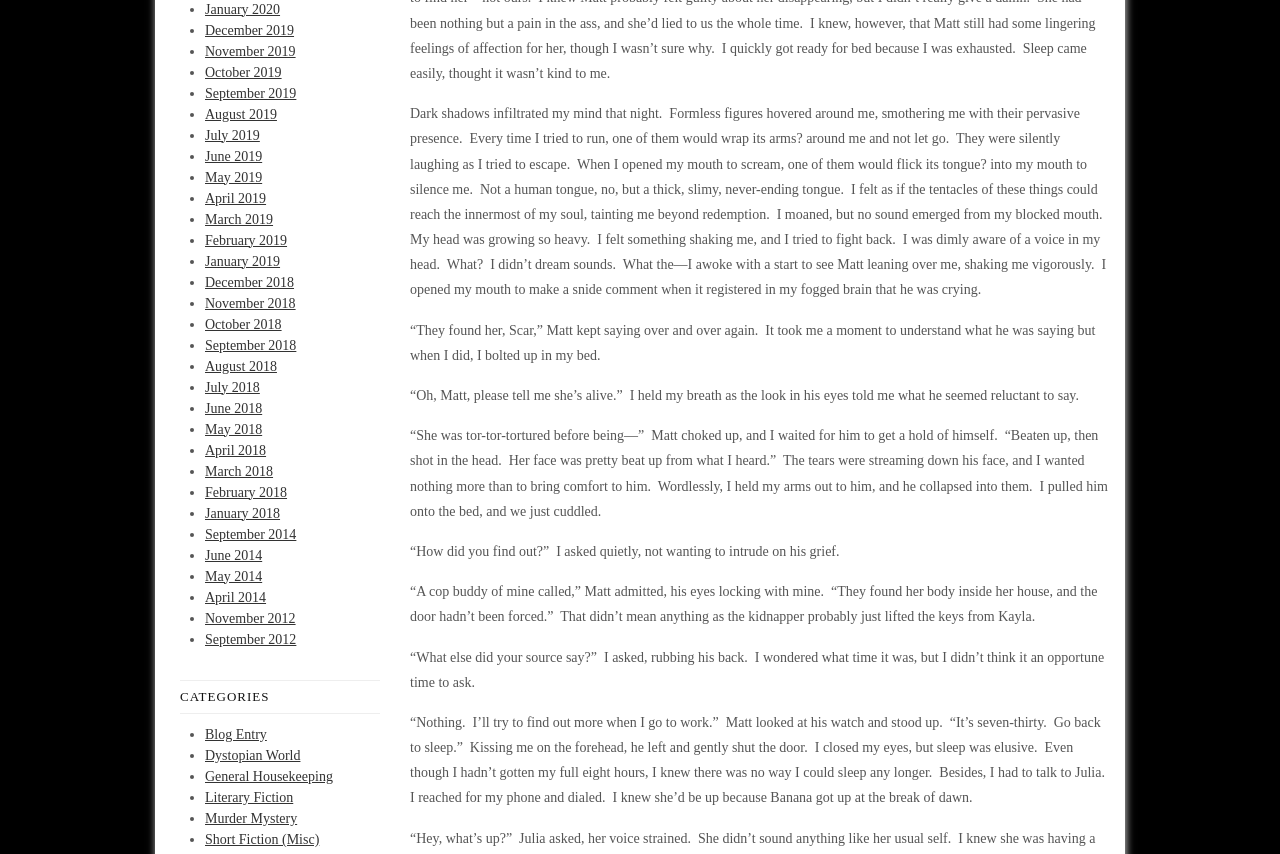What is the earliest month listed?
Examine the image closely and answer the question with as much detail as possible.

I looked at the list of links on the webpage and found the earliest month listed, which is September 2012.